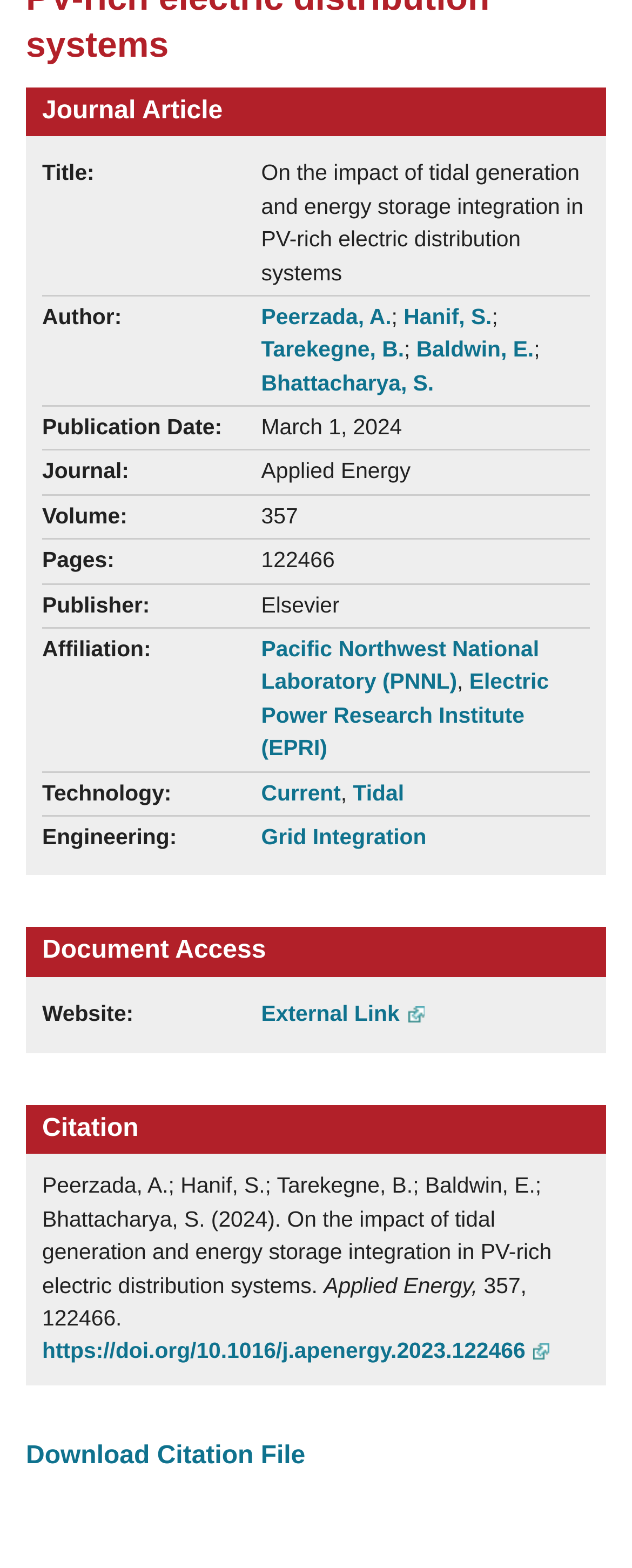From the element description https://doi.org/10.1016/j.apenergy.2023.122466, predict the bounding box coordinates of the UI element. The coordinates must be specified in the format (top-left x, top-left y, bottom-right x, bottom-right y) and should be within the 0 to 1 range.

[0.067, 0.833, 0.87, 0.869]